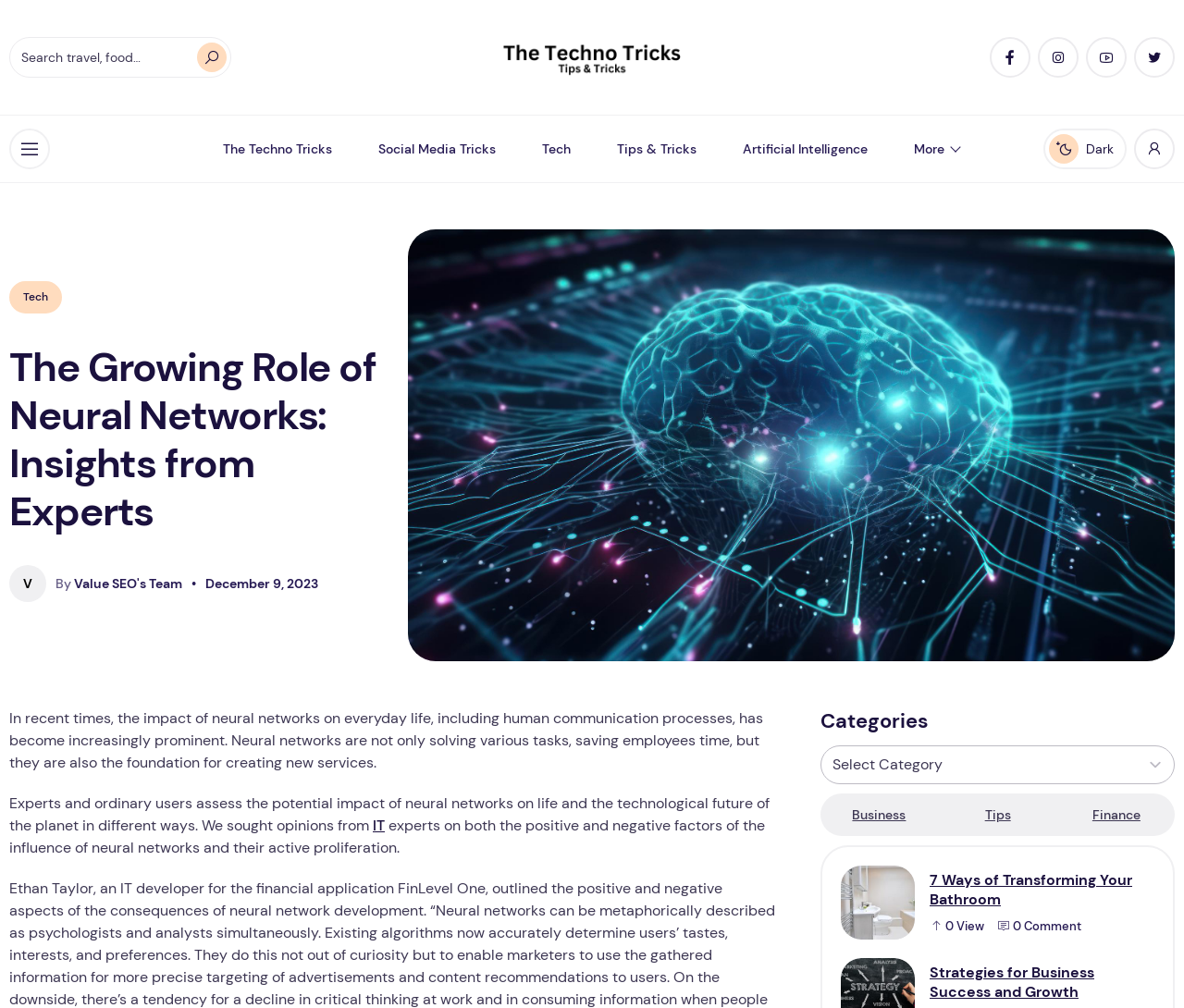What is the date of the article?
Using the image provided, answer with just one word or phrase.

December 9, 2023